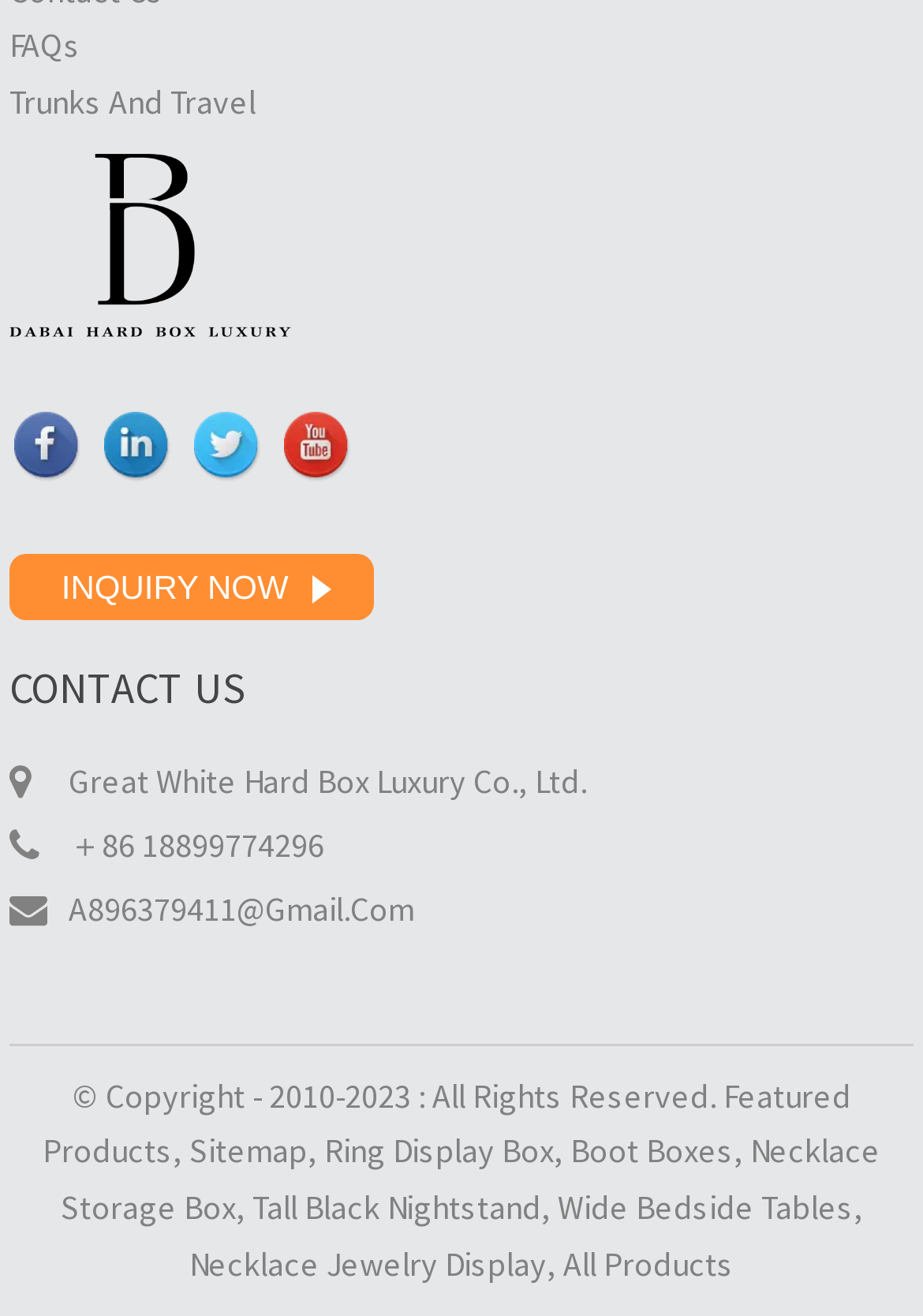Identify the coordinates of the bounding box for the element that must be clicked to accomplish the instruction: "Inquire now".

[0.01, 0.421, 0.405, 0.471]